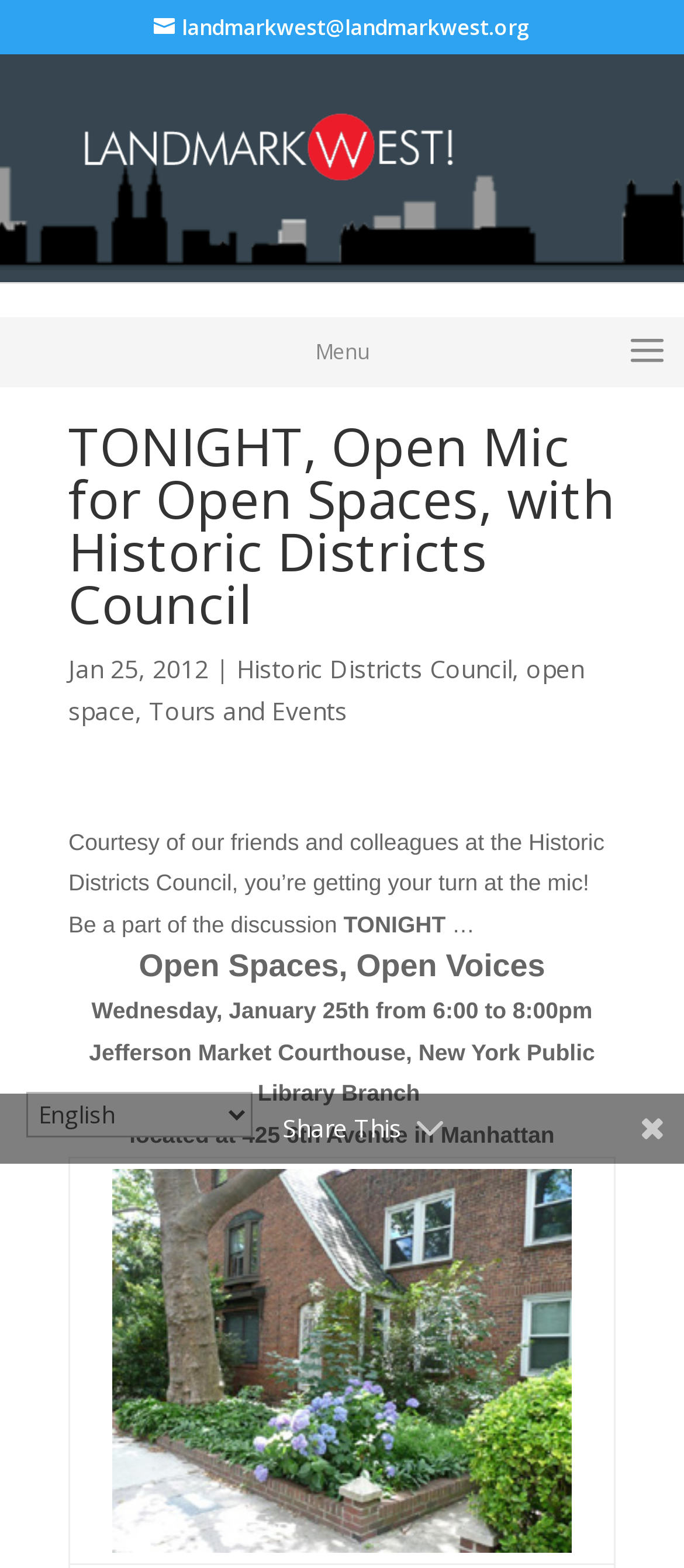Provide a brief response using a word or short phrase to this question:
What is the event date?

Jan 25, 2012